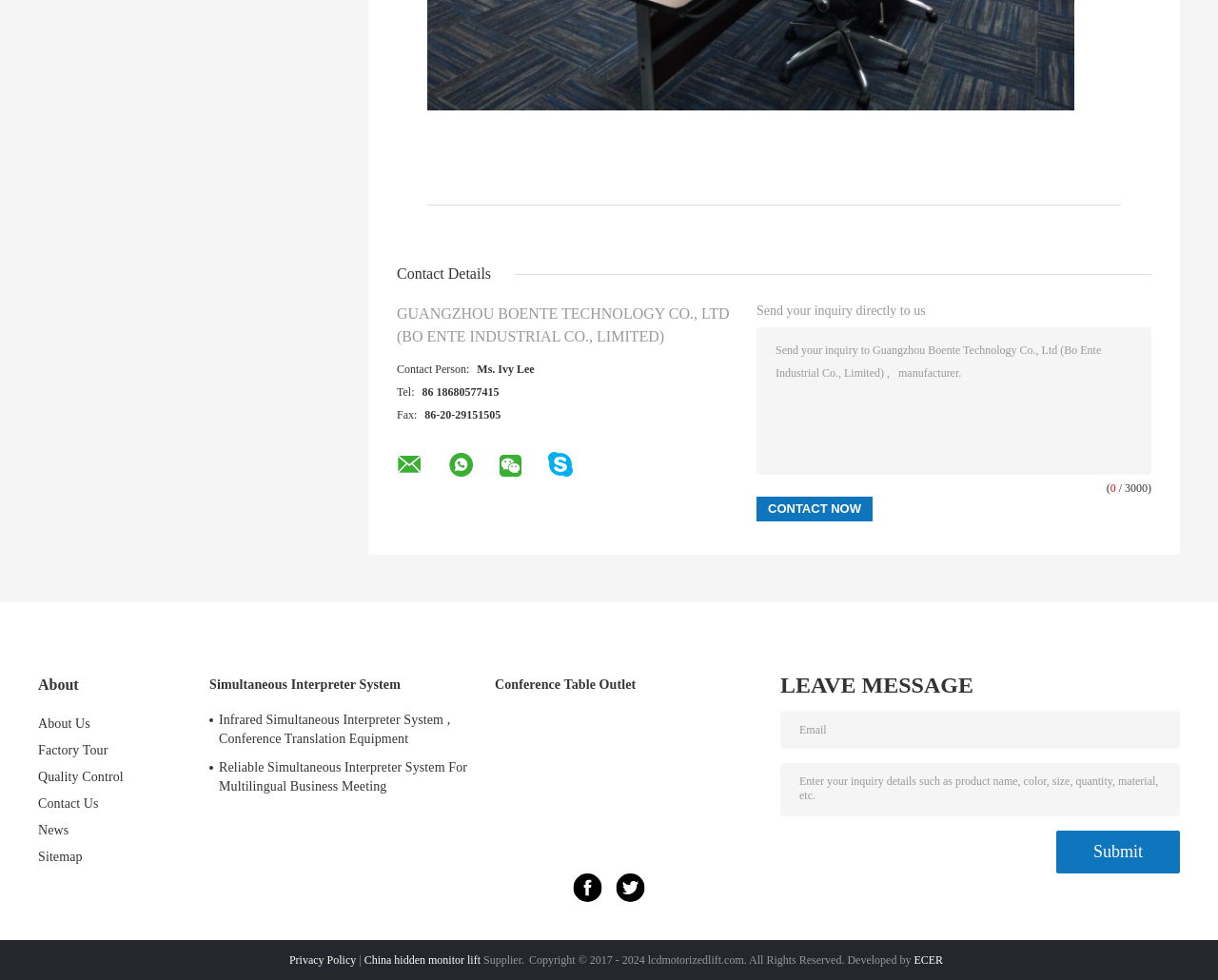Answer the following in one word or a short phrase: 
What is the company name?

GUANGZHOU BOENTE TECHNOLOGY CO., LTD